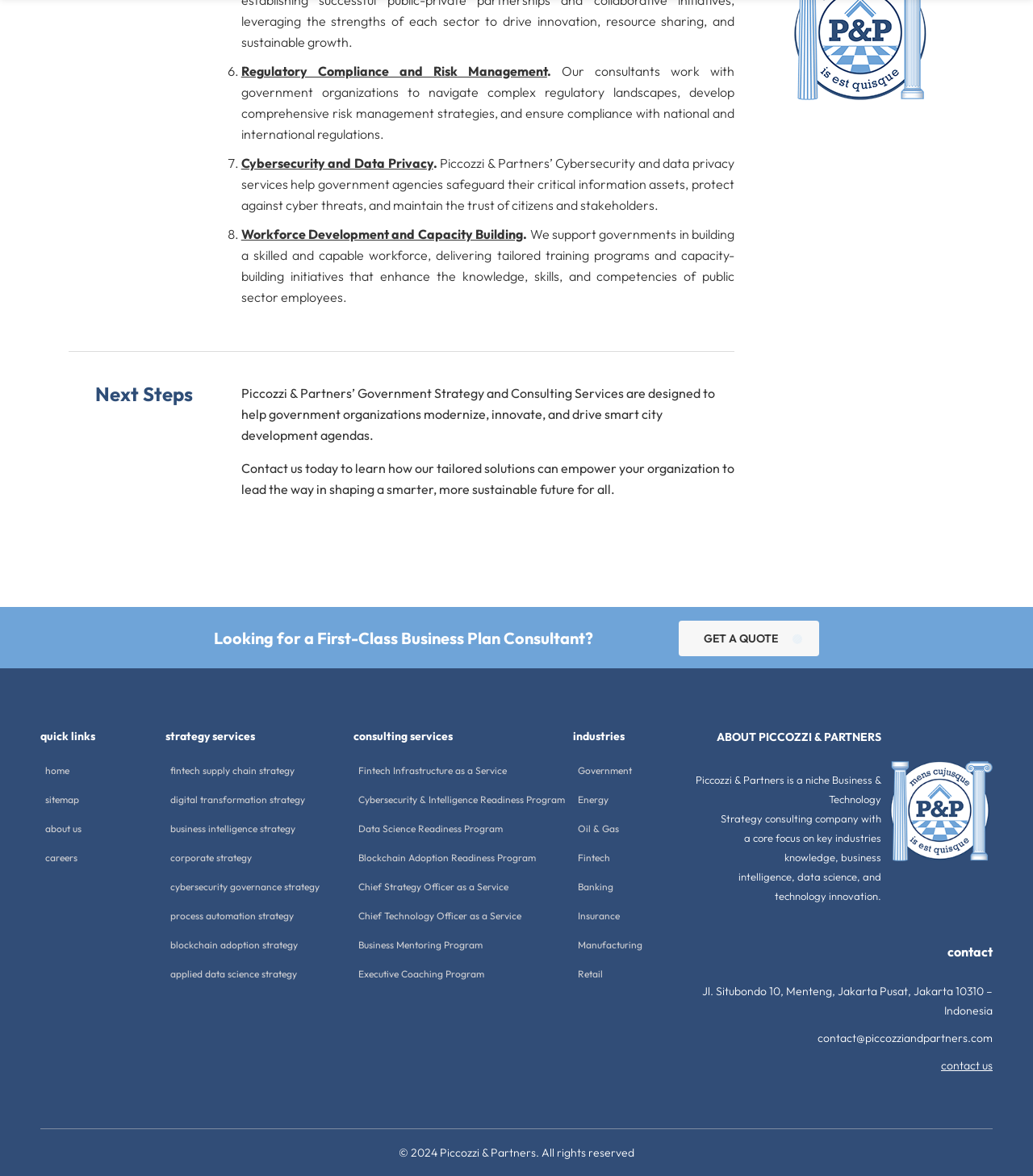Using the given element description, provide the bounding box coordinates (top-left x, top-left y, bottom-right x, bottom-right y) for the corresponding UI element in the screenshot: Insurance

[0.547, 0.773, 0.6, 0.784]